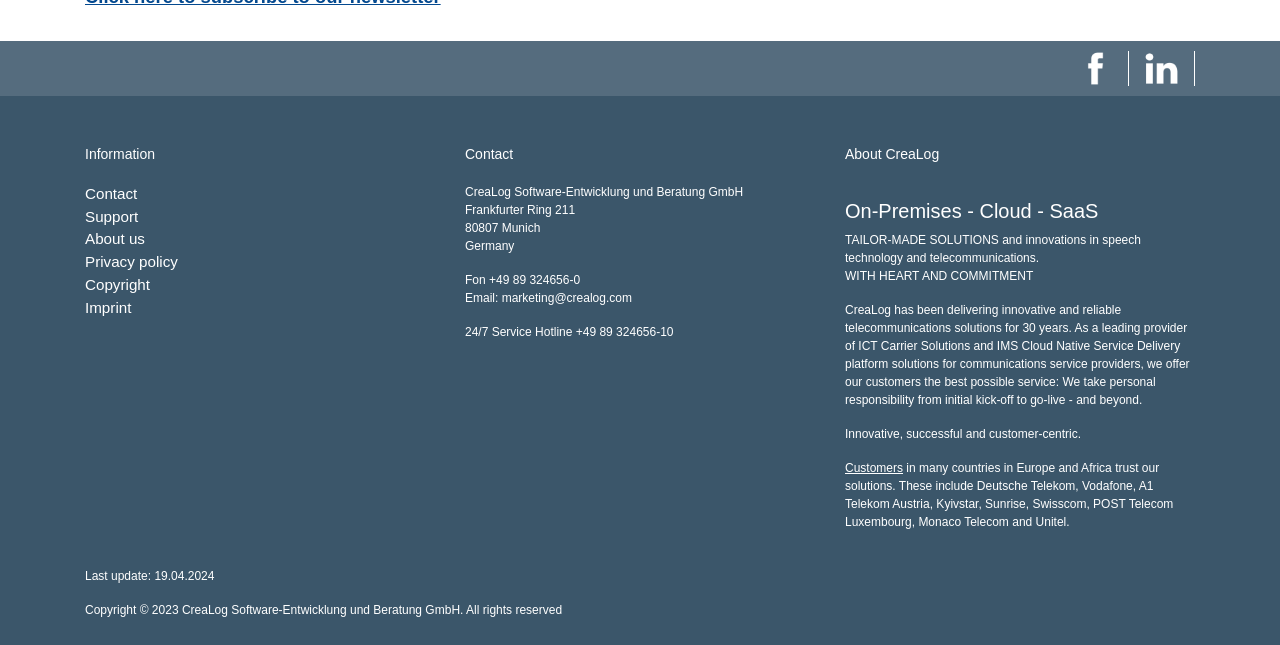Please find the bounding box coordinates of the section that needs to be clicked to achieve this instruction: "Click on the 'sales@draftcurtains.com' email link".

None